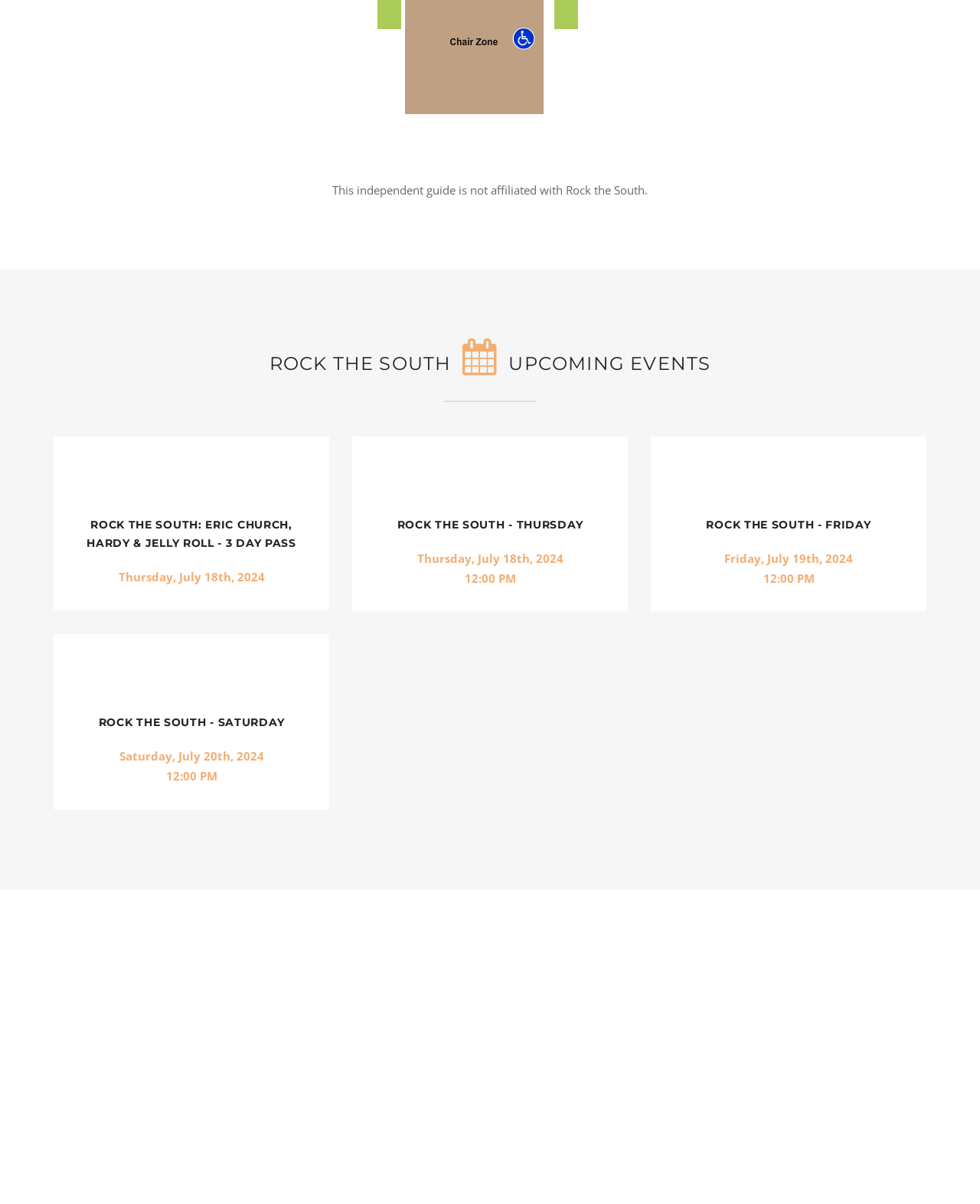What are the dates of Rock the South?
Respond to the question with a single word or phrase according to the image.

July 18th, 19th, and 20th, 2024